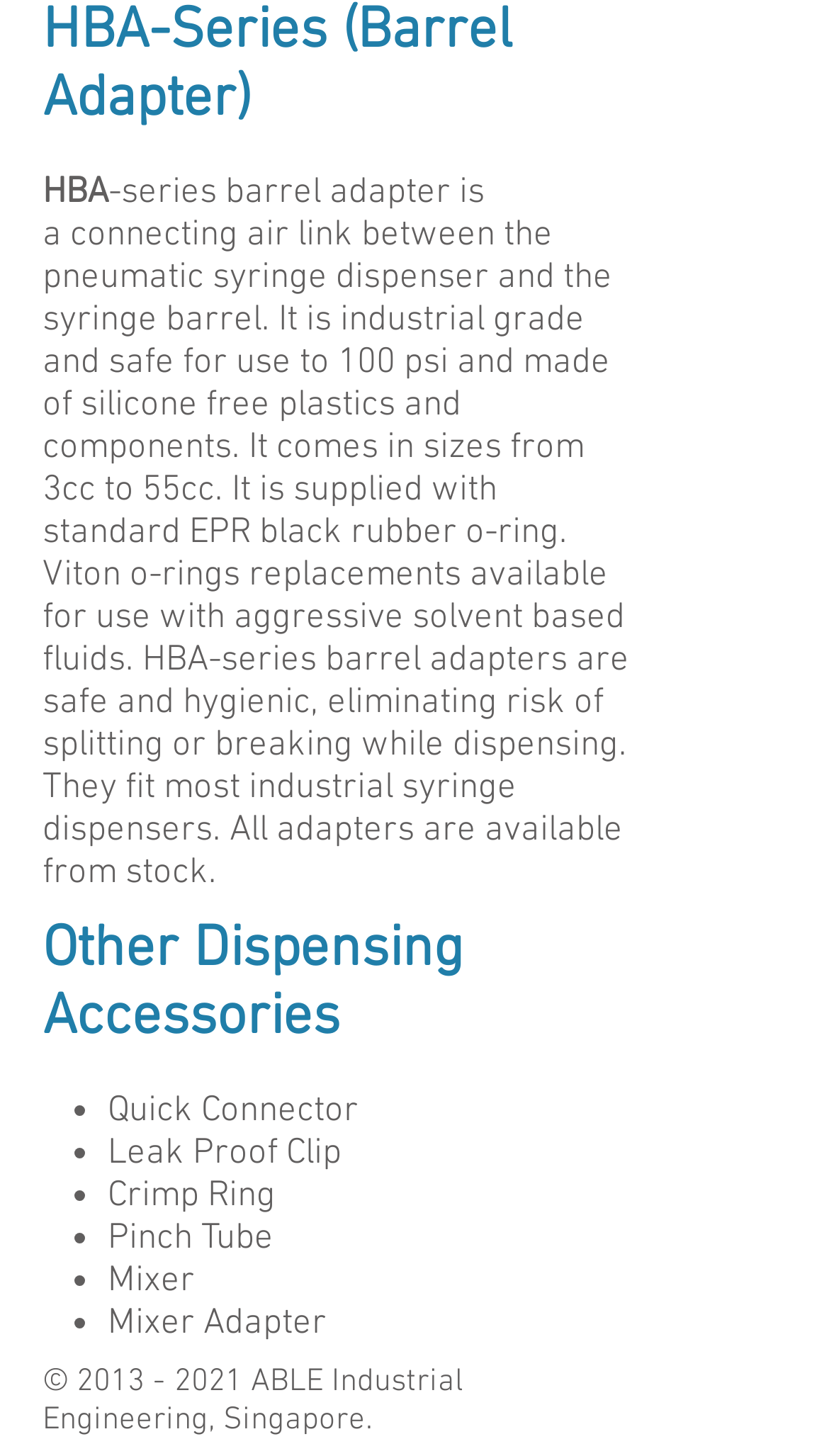Please provide a comprehensive answer to the question based on the screenshot: Who is the copyright holder of the webpage content?

The copyright information at the bottom of the webpage indicates that the content is copyrighted by ABLE Industrial Engineering, Singapore.